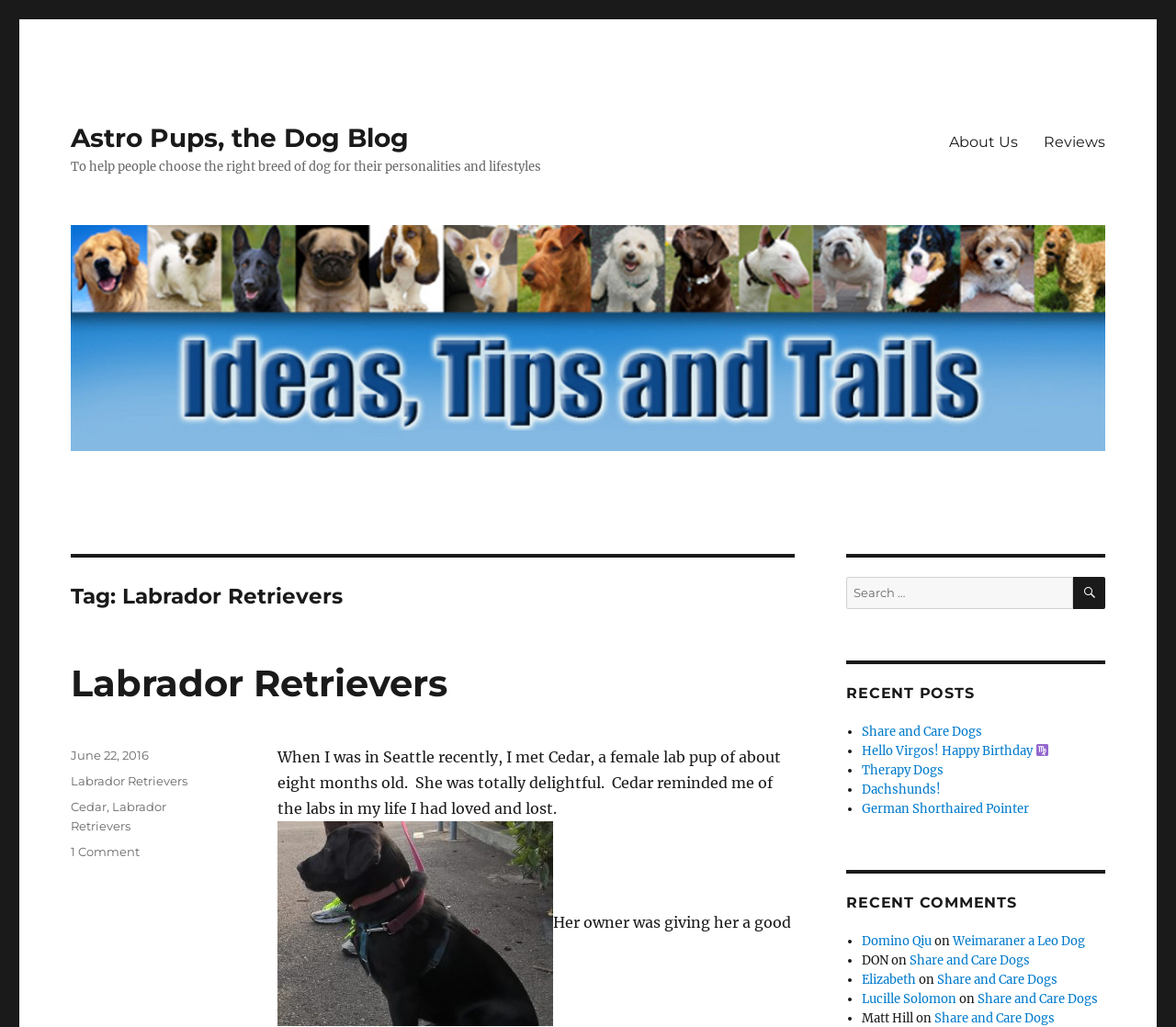Provide a brief response in the form of a single word or phrase:
What is the breed of dog mentioned in the article?

Labrador Retrievers